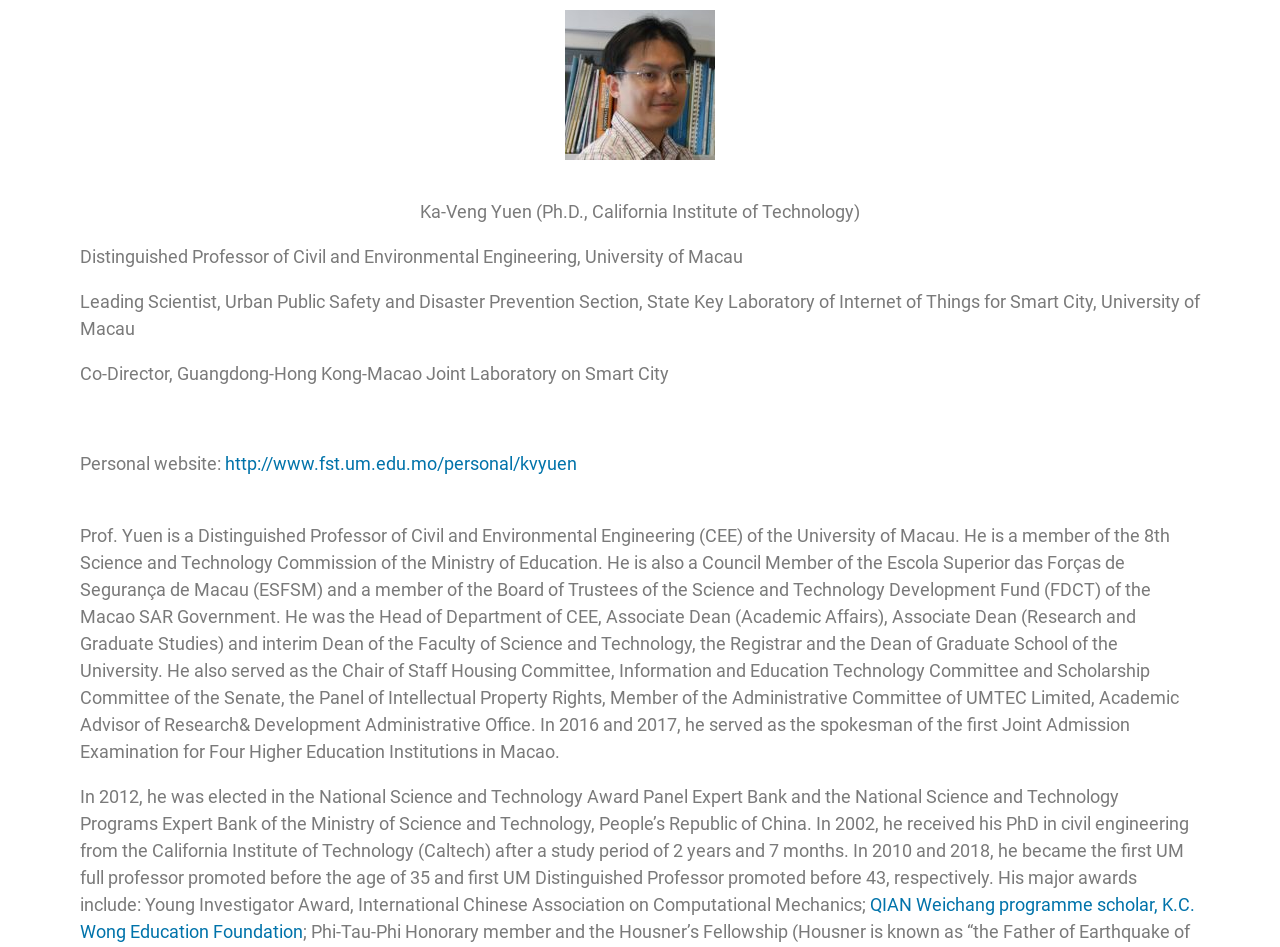What is the URL of Prof. Yuen's personal website? Observe the screenshot and provide a one-word or short phrase answer.

http://www.fst.um.edu.mo/personal/kvyuen